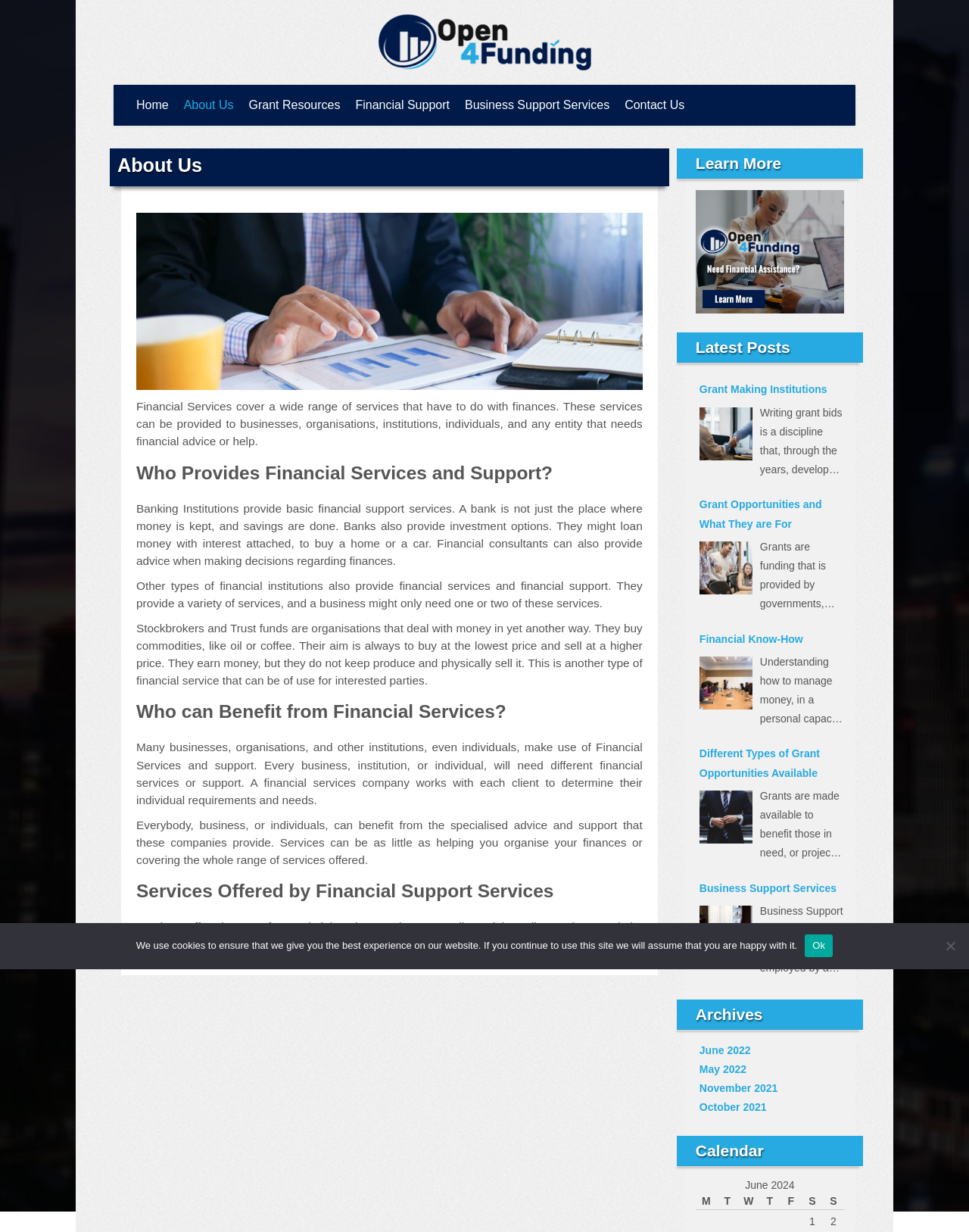Specify the bounding box coordinates of the area to click in order to follow the given instruction: "Click on the Home link."

[0.133, 0.069, 0.182, 0.102]